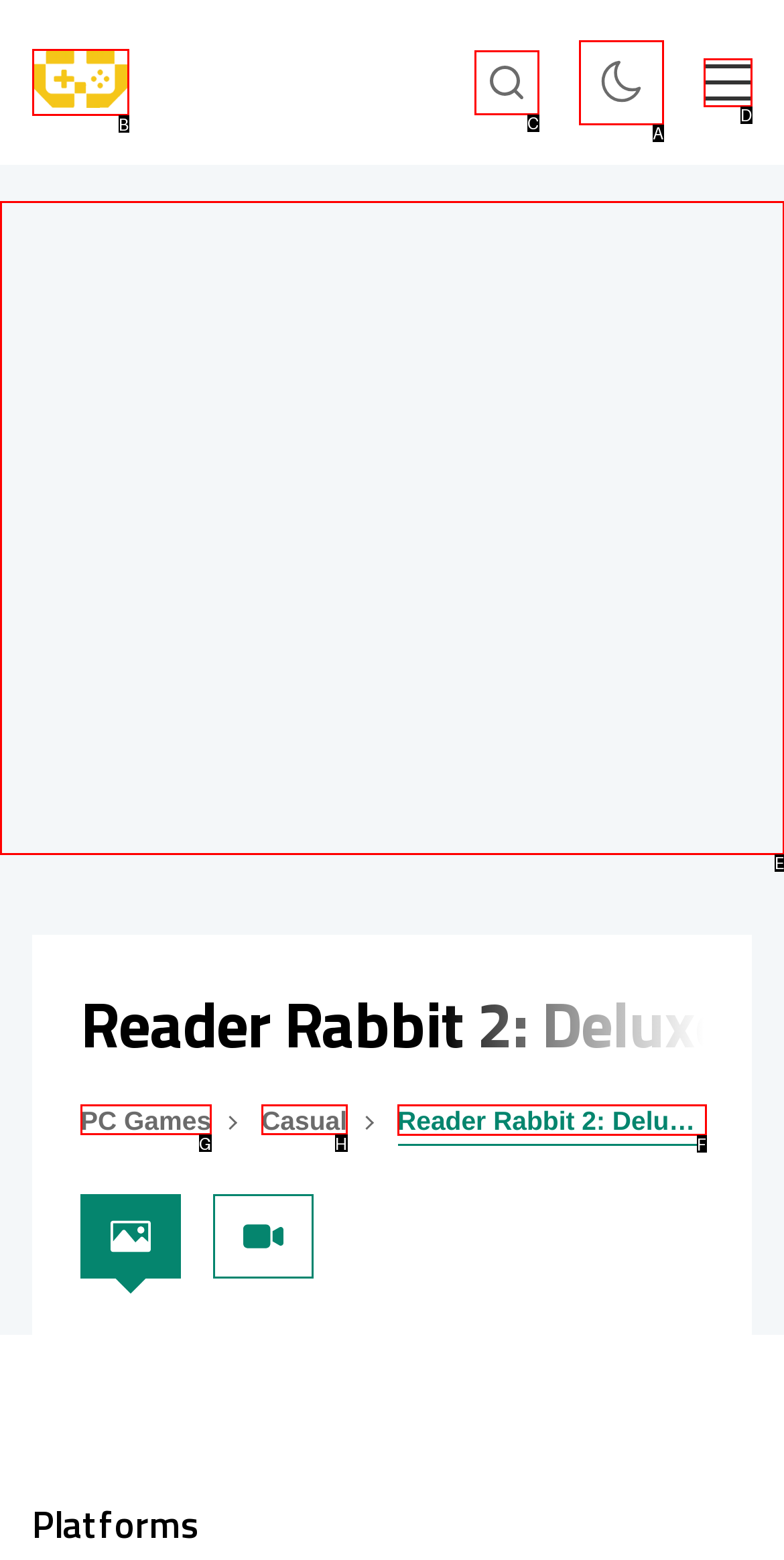Which option should be clicked to execute the following task: Download Reader Rabbit 2: Deluxe!? Respond with the letter of the selected option.

F